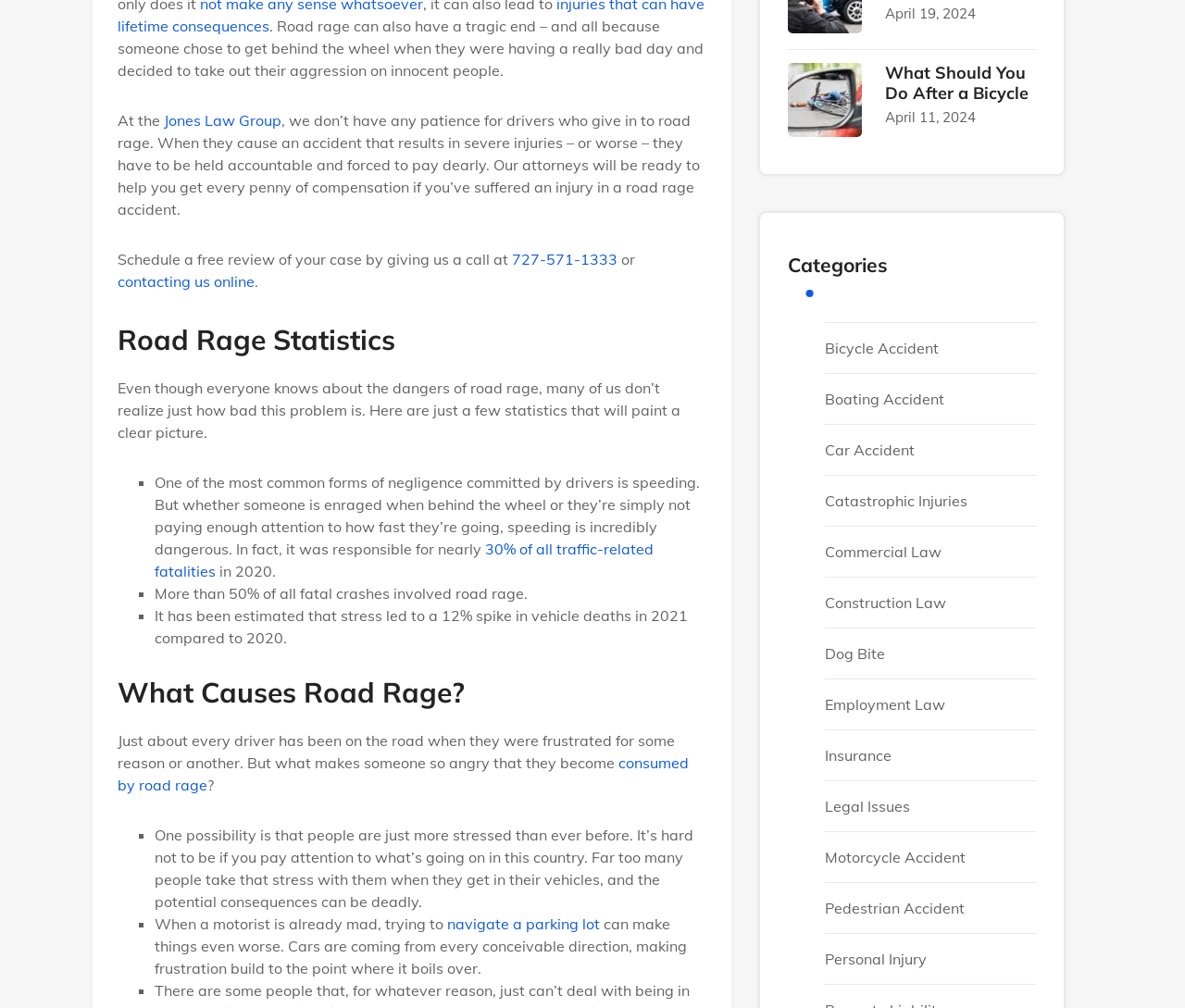Specify the bounding box coordinates for the region that must be clicked to perform the given instruction: "Contact us online".

[0.099, 0.27, 0.215, 0.288]